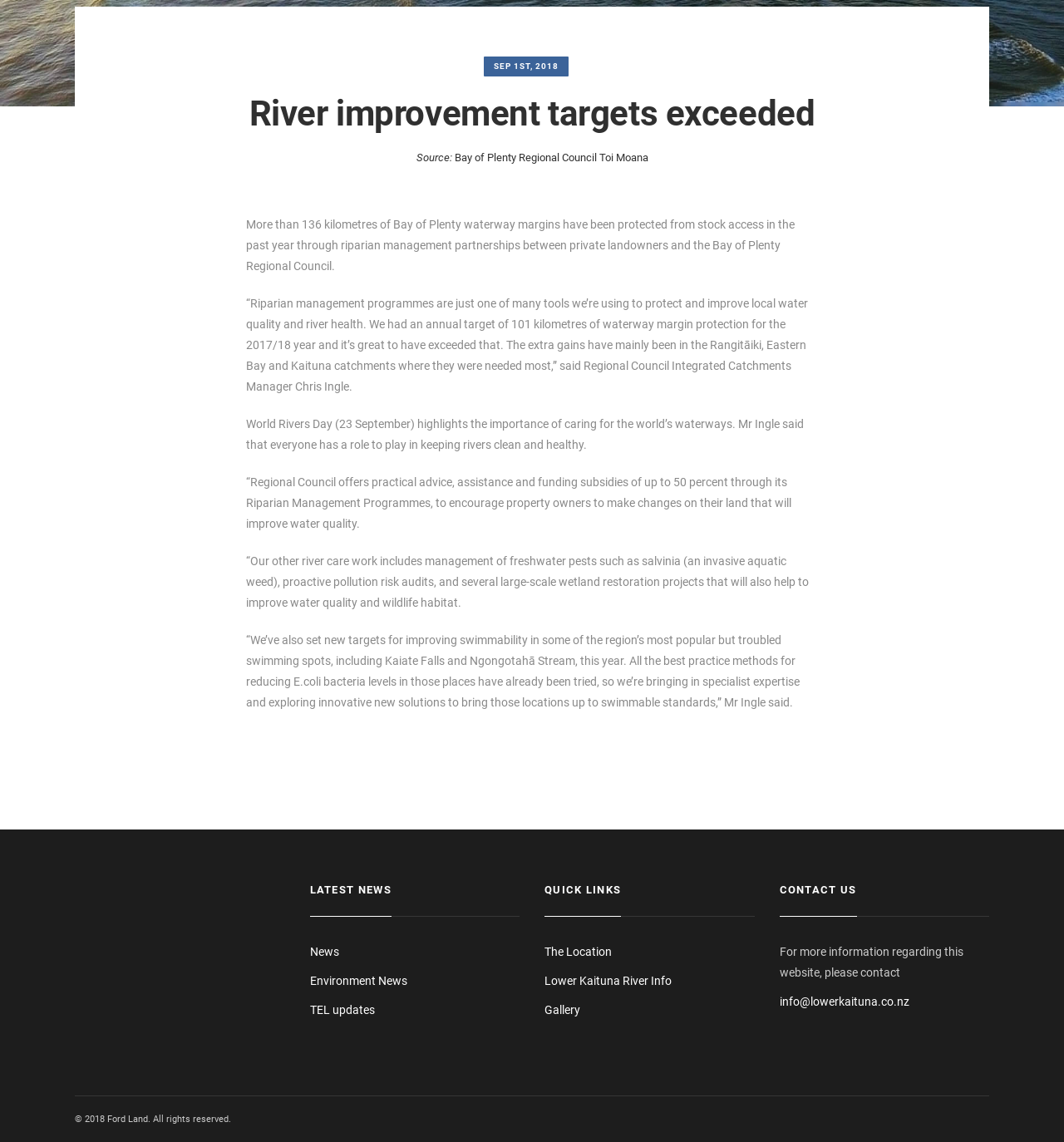Find and provide the bounding box coordinates for the UI element described with: "TEL updates".

[0.038, 0.898, 0.101, 0.911]